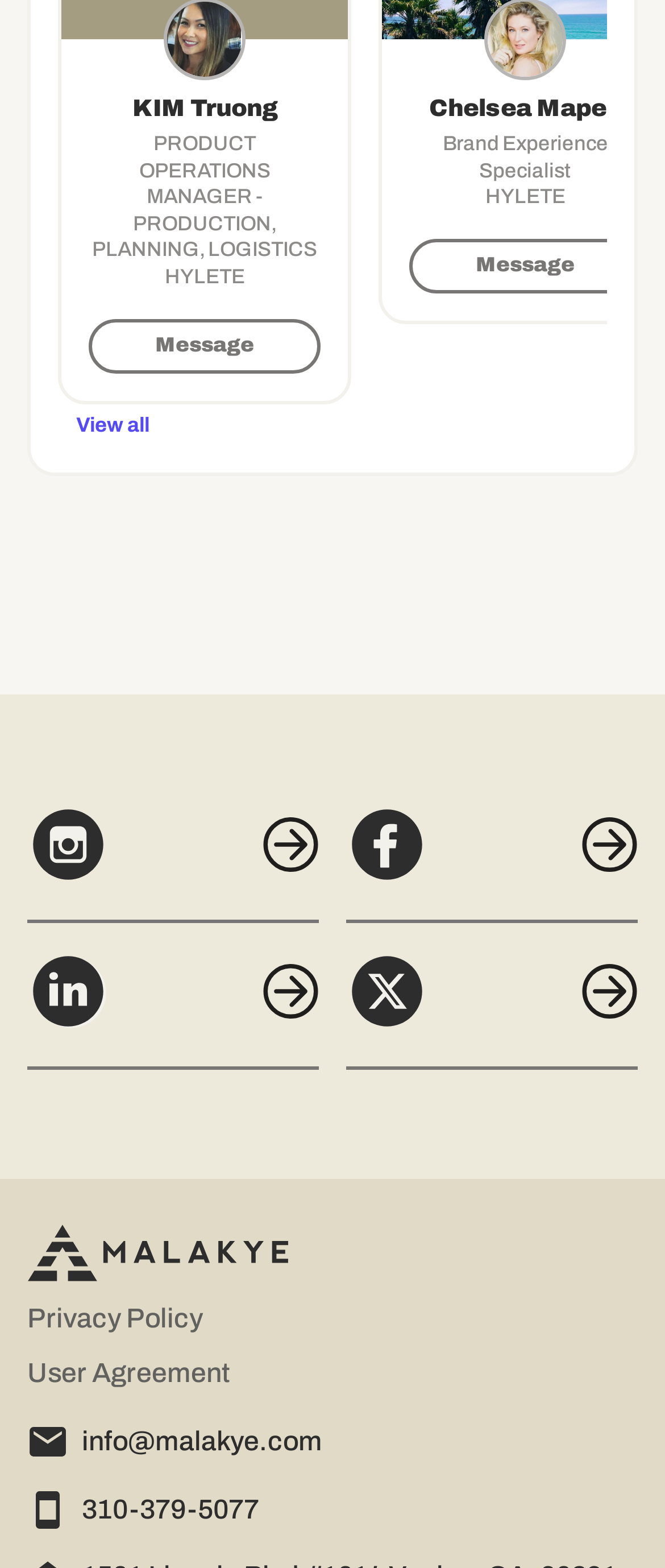What is the logo at the bottom left?
Could you please answer the question thoroughly and with as much detail as possible?

I found the logo at the bottom left by looking at the bounding box coordinates of the image elements. The image element with the description 'Malakye logo' has coordinates [0.041, 0.778, 0.436, 0.819], which indicates it is located at the bottom left of the webpage.